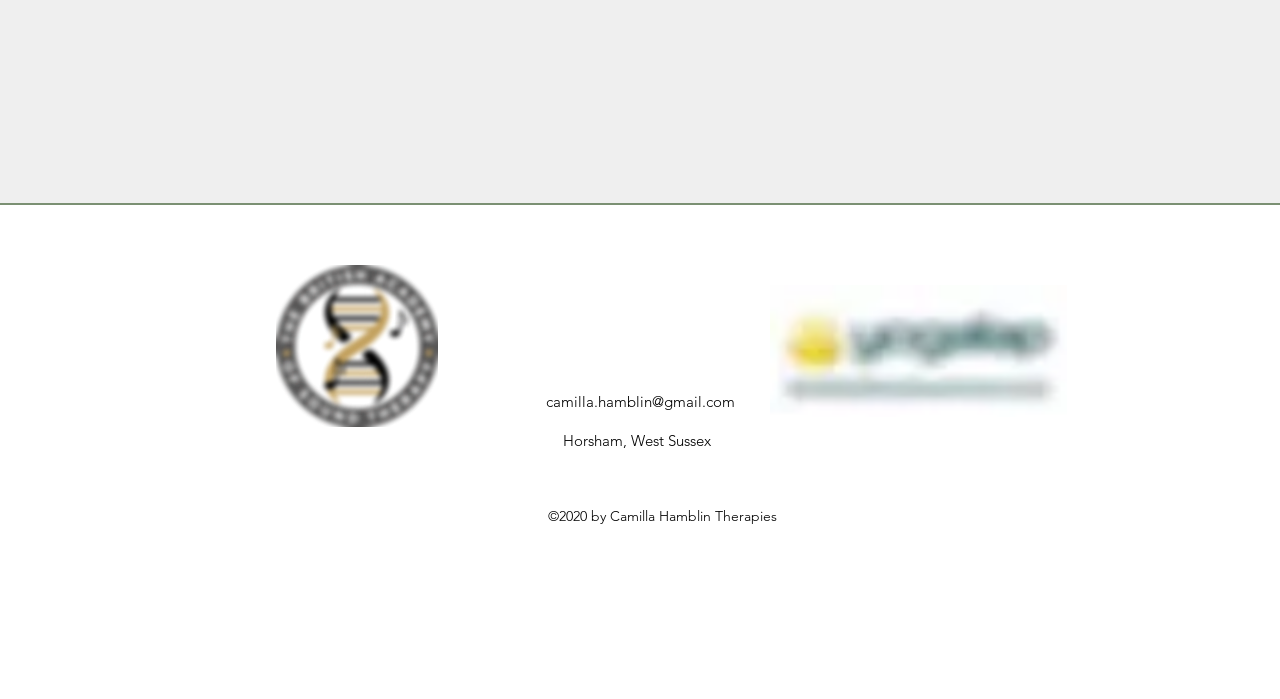What is the profession of Camilla Hamblin?
Look at the webpage screenshot and answer the question with a detailed explanation.

Based on the webpage, Camilla Hamblin is a certified sound therapist and breathwork facilitator, which suggests that her profession is a therapist.